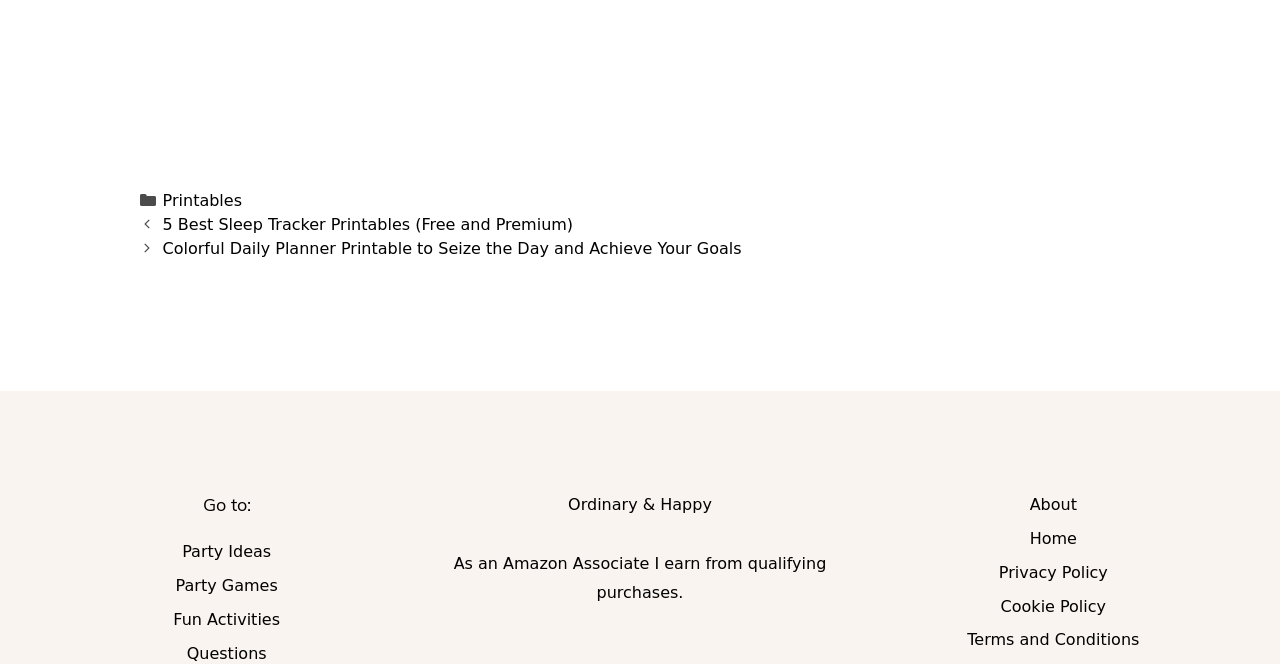What is the name of the website?
Please answer the question with a single word or phrase, referencing the image.

Ordinary & Happy